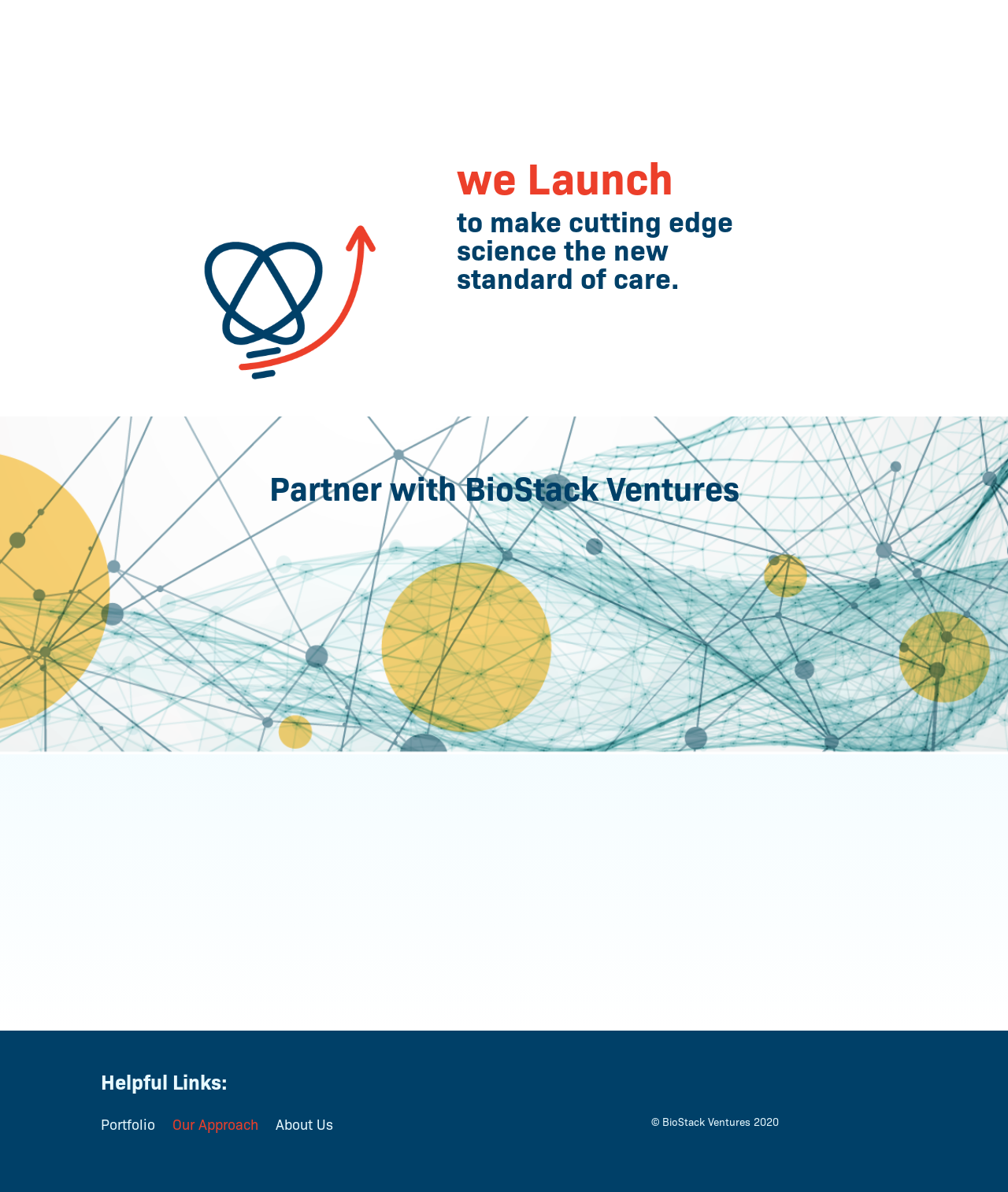Determine the bounding box coordinates for the HTML element mentioned in the following description: "Join us". The coordinates should be a list of four floats ranging from 0 to 1, represented as [left, top, right, bottom].

[0.83, 0.778, 0.9, 0.814]